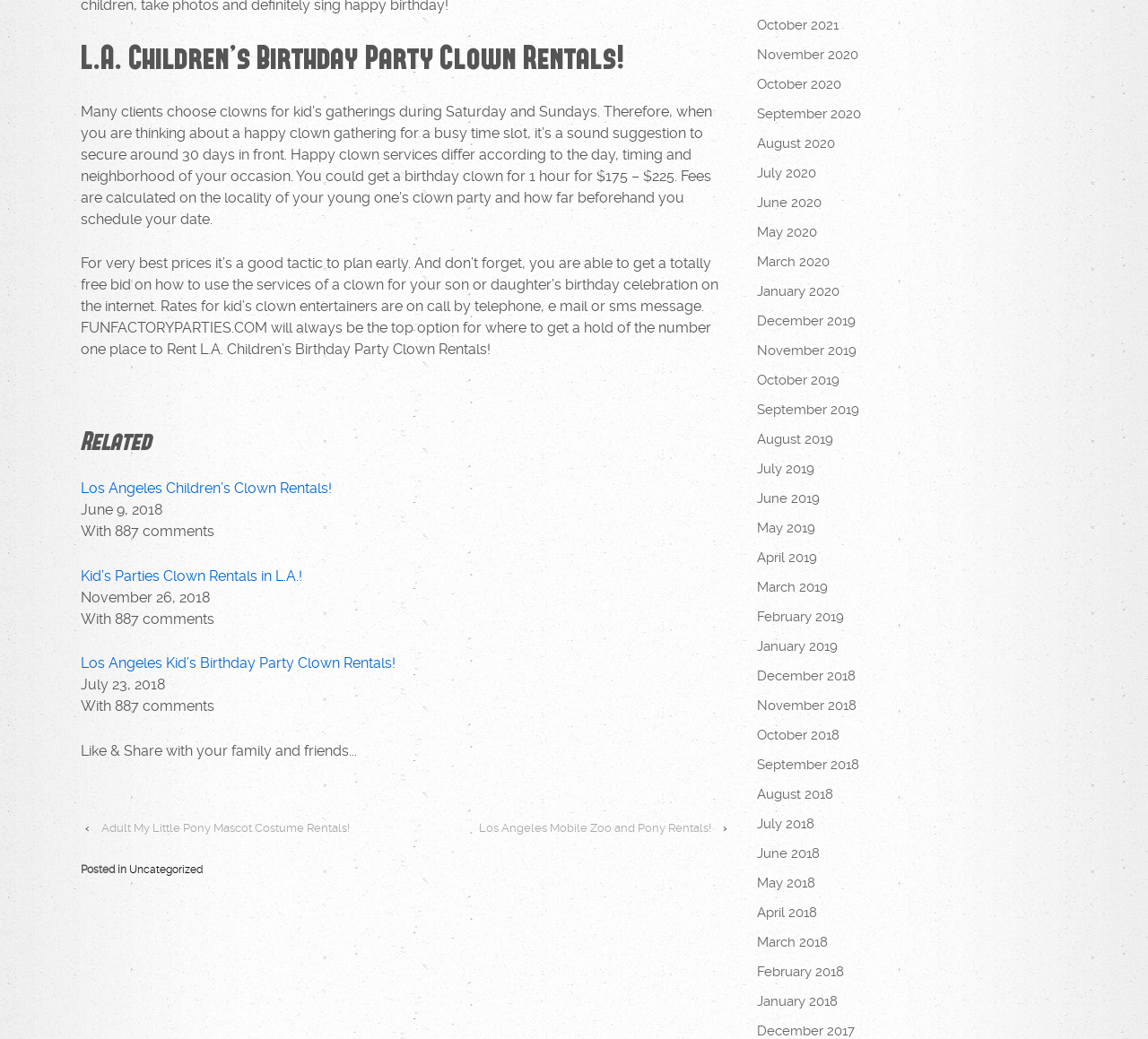Determine the bounding box coordinates for the clickable element required to fulfill the instruction: "Click on 'Los Angeles Kid’s Birthday Party Clown Rentals!' link". Provide the coordinates as four float numbers between 0 and 1, i.e., [left, top, right, bottom].

[0.07, 0.63, 0.345, 0.647]